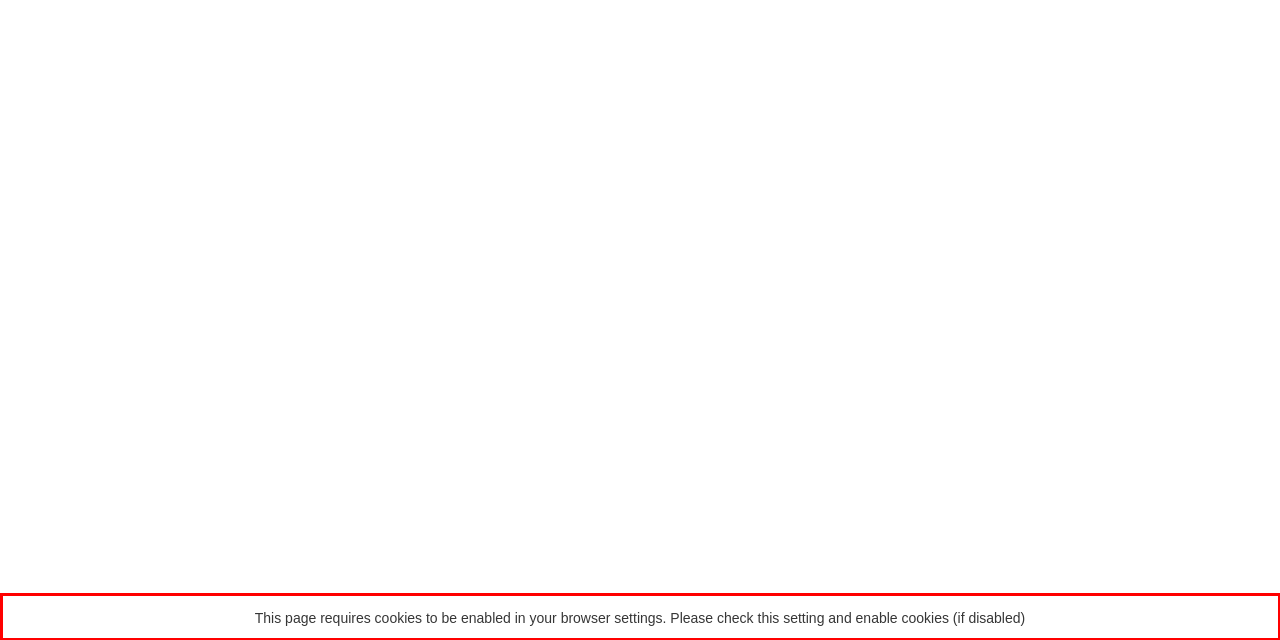Using the provided screenshot, read and generate the text content within the red-bordered area.

This page requires cookies to be enabled in your browser settings. Please check this setting and enable cookies (if disabled)